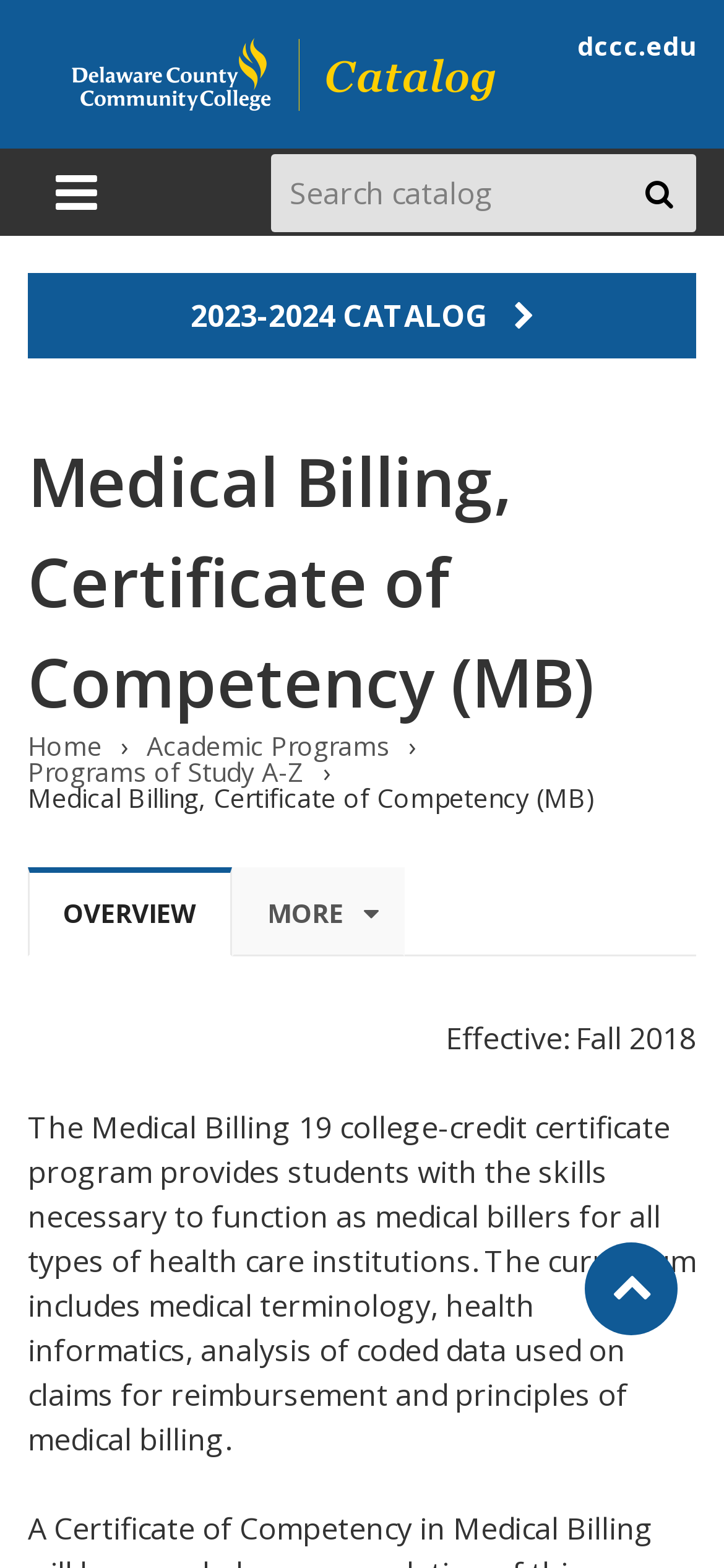Please identify the bounding box coordinates of the clickable area that will fulfill the following instruction: "Toggle menu". The coordinates should be in the format of four float numbers between 0 and 1, i.e., [left, top, right, bottom].

[0.038, 0.095, 0.172, 0.15]